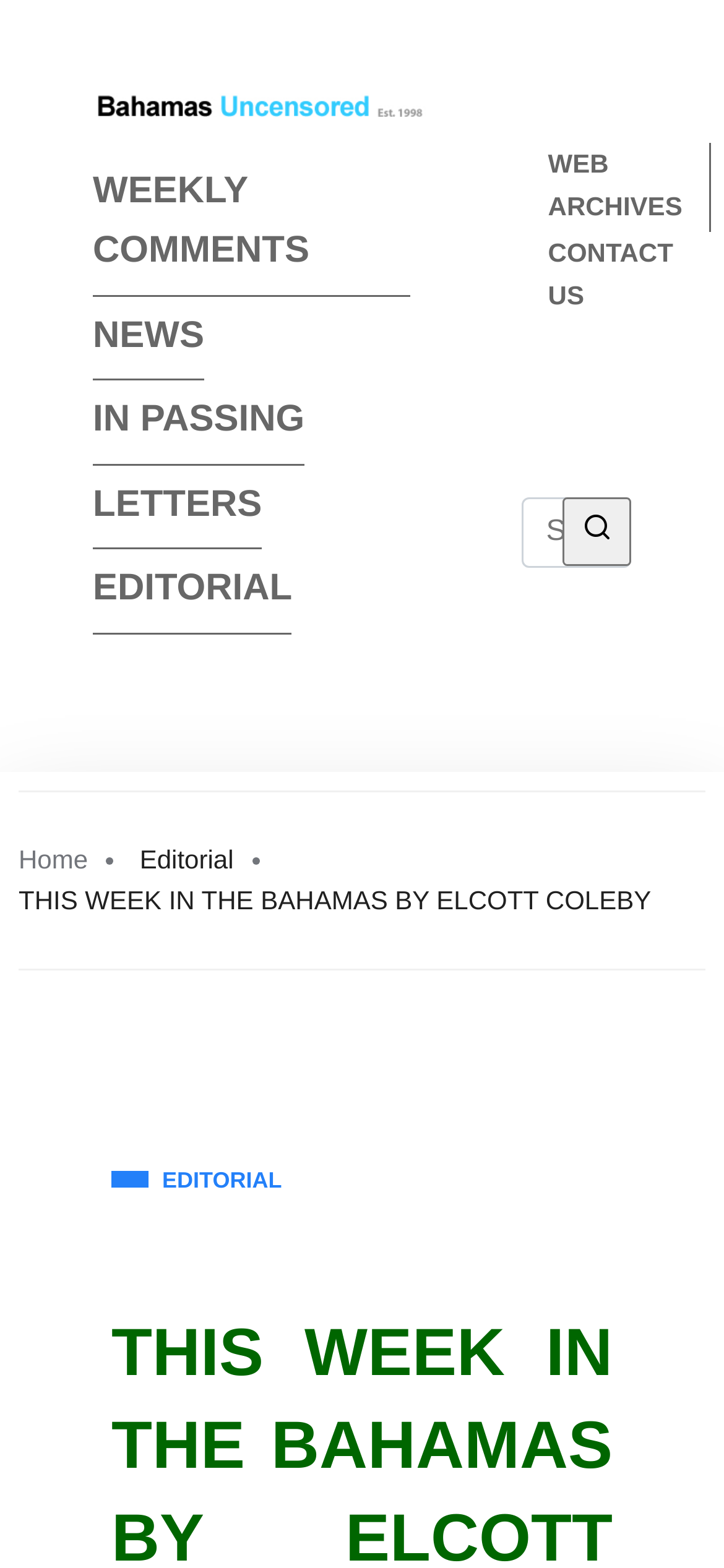Use a single word or phrase to answer the question: 
How many social media links are present?

2